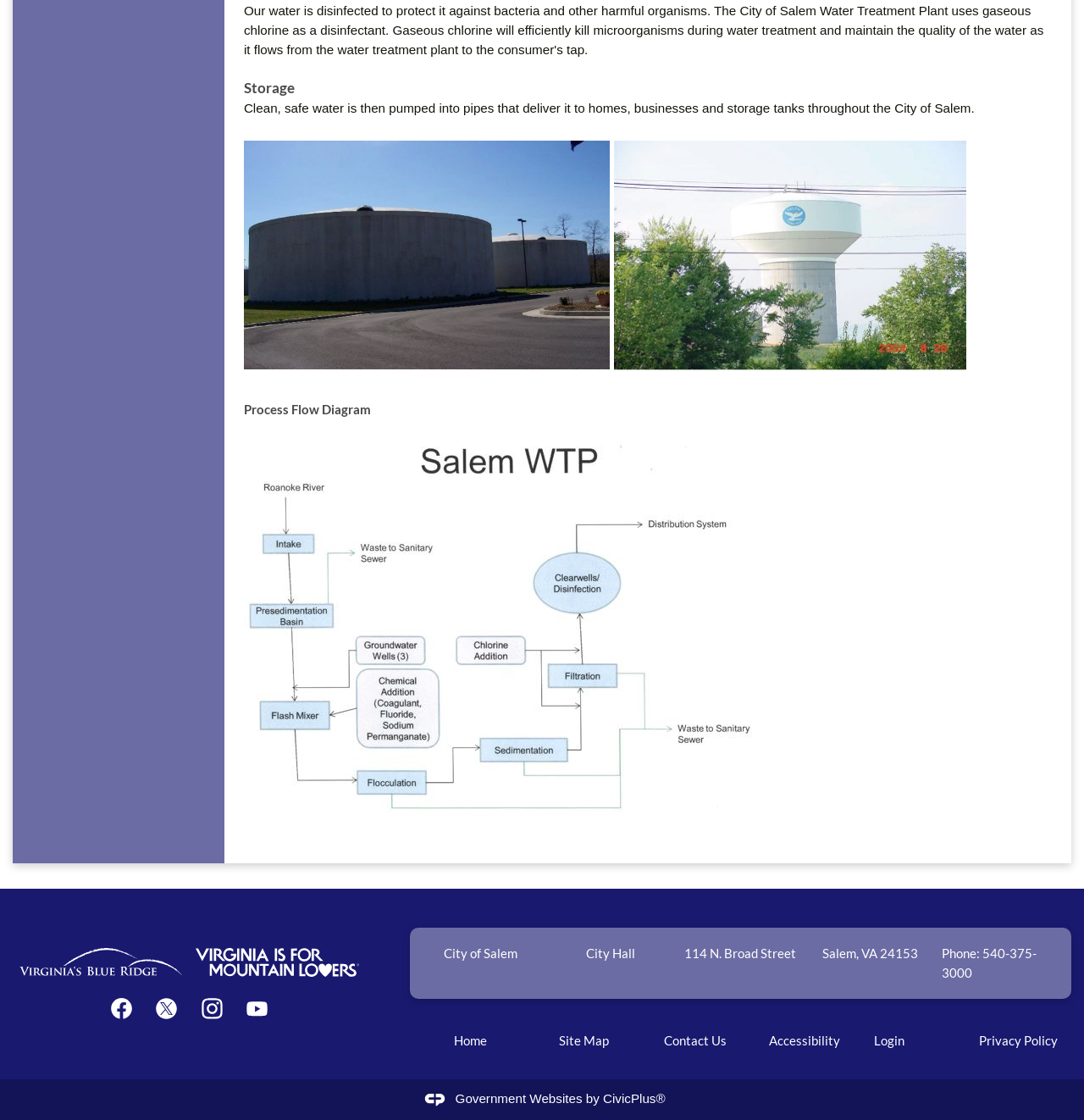Answer the question with a brief word or phrase:
What is the name of the city mentioned on the webpage?

Salem